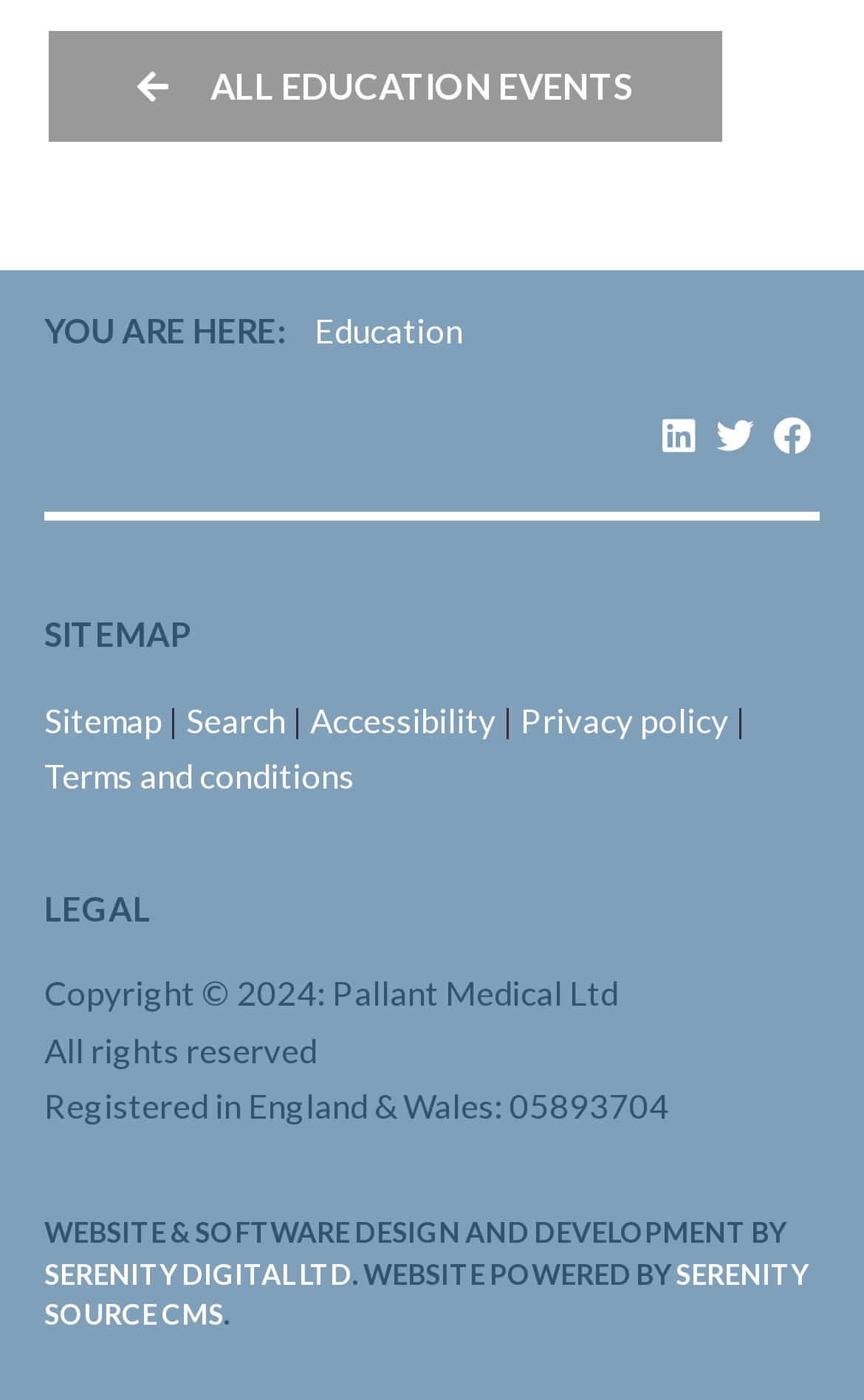Locate the bounding box coordinates of the item that should be clicked to fulfill the instruction: "go to all education events".

[0.051, 0.019, 0.841, 0.104]